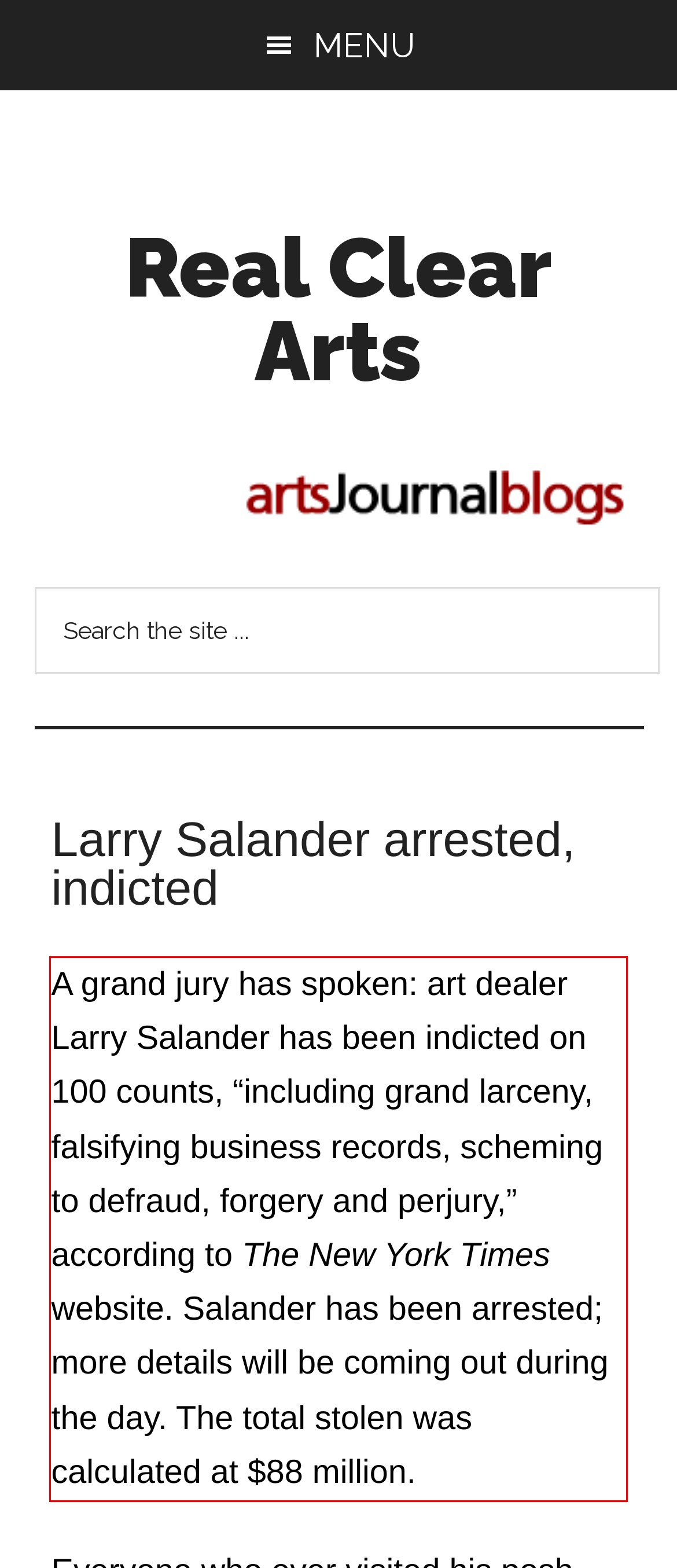Review the screenshot of the webpage and recognize the text inside the red rectangle bounding box. Provide the extracted text content.

A grand jury has spoken: art dealer Larry Salander has been indicted on 100 counts, “including grand larceny, falsifying business records, scheming to defraud, forgery and perjury,” according to The New York Times website. Salander has been arrested; more details will be coming out during the day. The total stolen was calculated at $88 million.